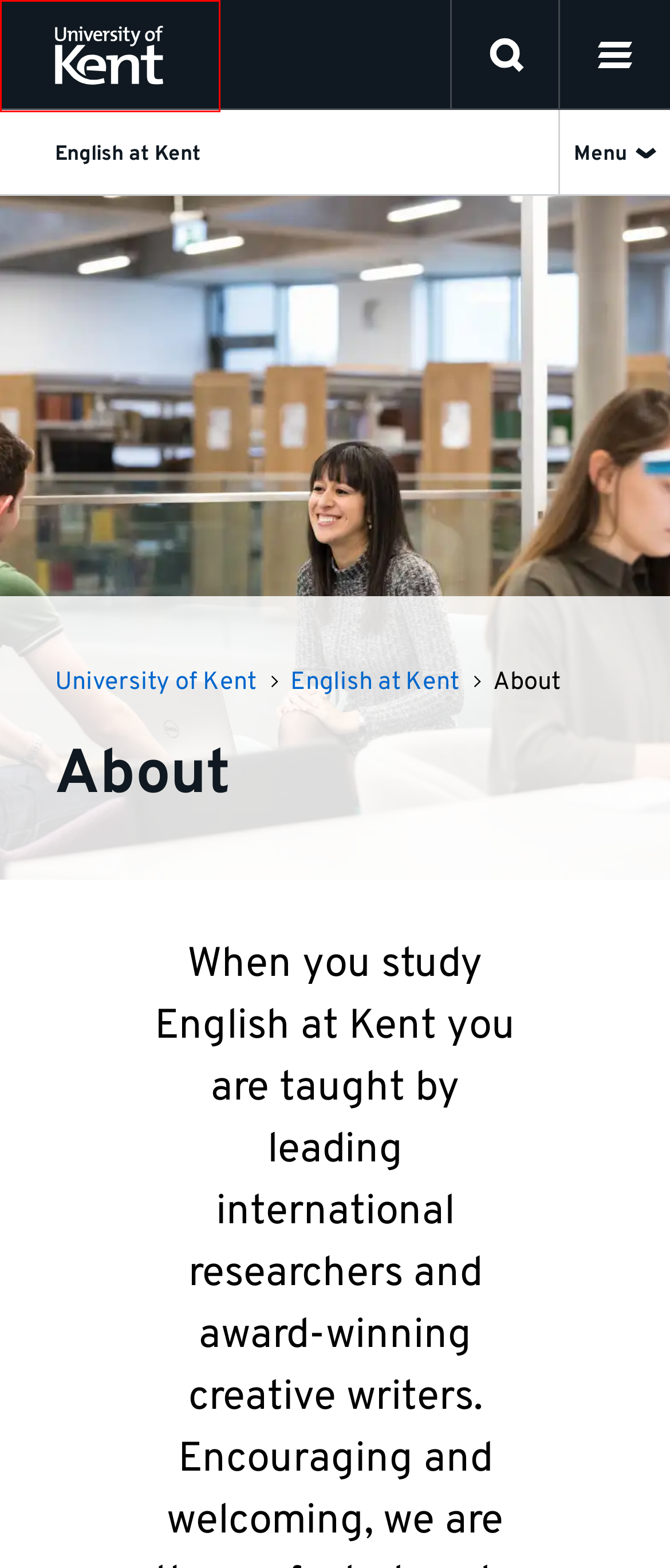You’re provided with a screenshot of a webpage that has a red bounding box around an element. Choose the best matching webpage description for the new page after clicking the element in the red box. The options are:
A. People - English at Kent - University of Kent
B. Universities UK
C. Legal notices - University of Kent
D. NCSC
E. Cookies at the University of Kent - Legal notices - University of Kent
F. English at Kent - University of Kent
G. News and events - English at Kent - University of Kent
H. We stand for ambition. Yours - University of Kent

H